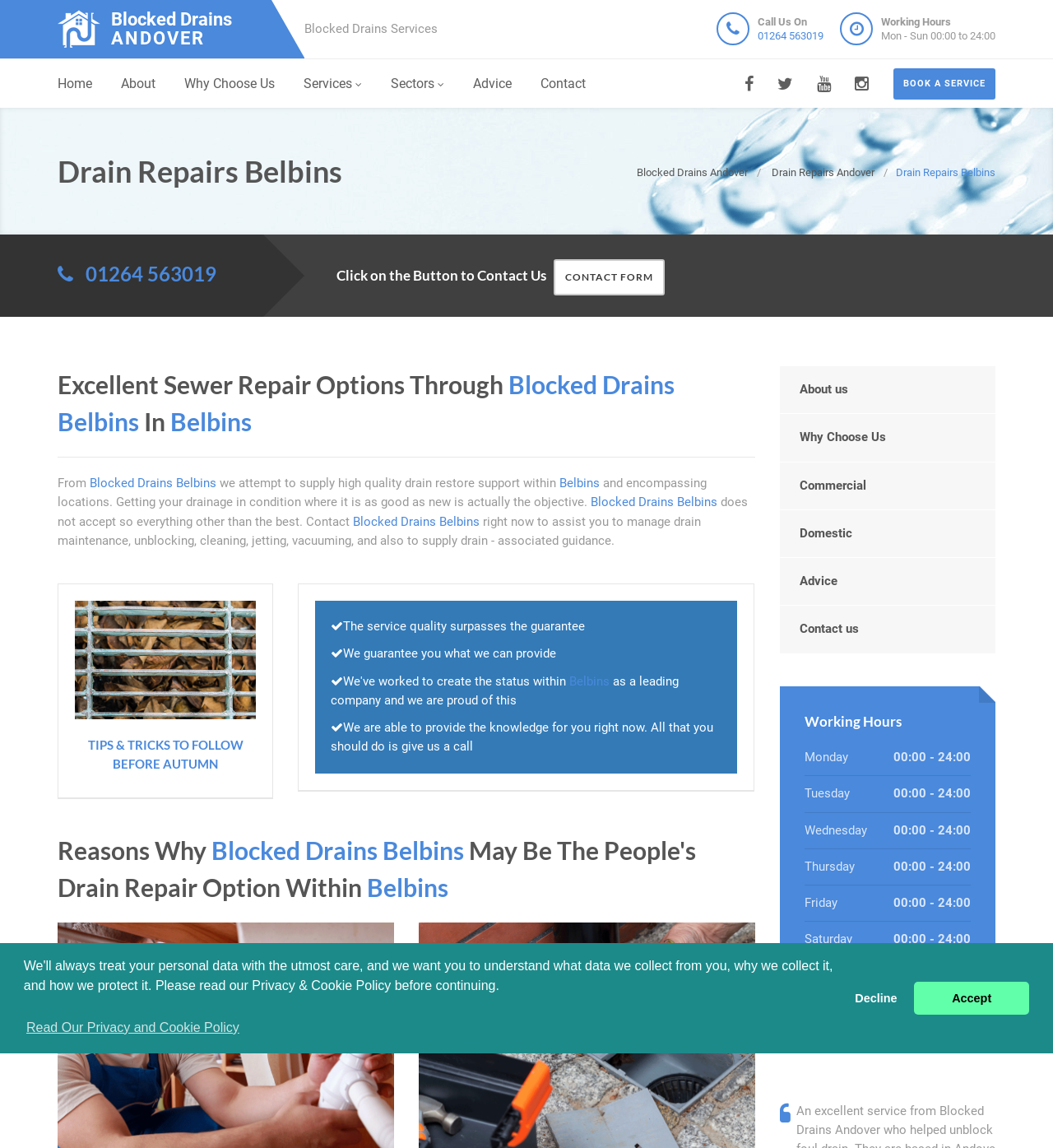Please identify the bounding box coordinates of where to click in order to follow the instruction: "Visit the About page".

[0.115, 0.052, 0.148, 0.095]